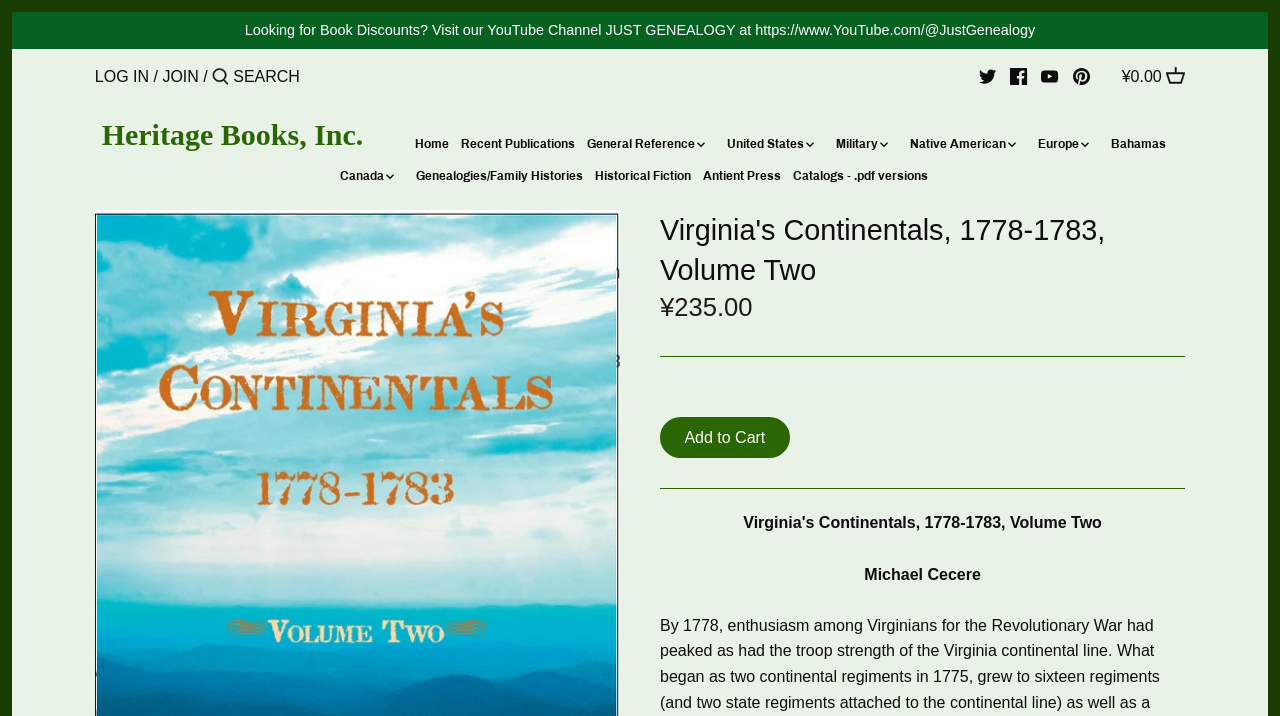Identify the bounding box coordinates for the element you need to click to achieve the following task: "visit YouTube channel". Provide the bounding box coordinates as four float numbers between 0 and 1, in the form [left, top, right, bottom].

[0.814, 0.079, 0.827, 0.132]